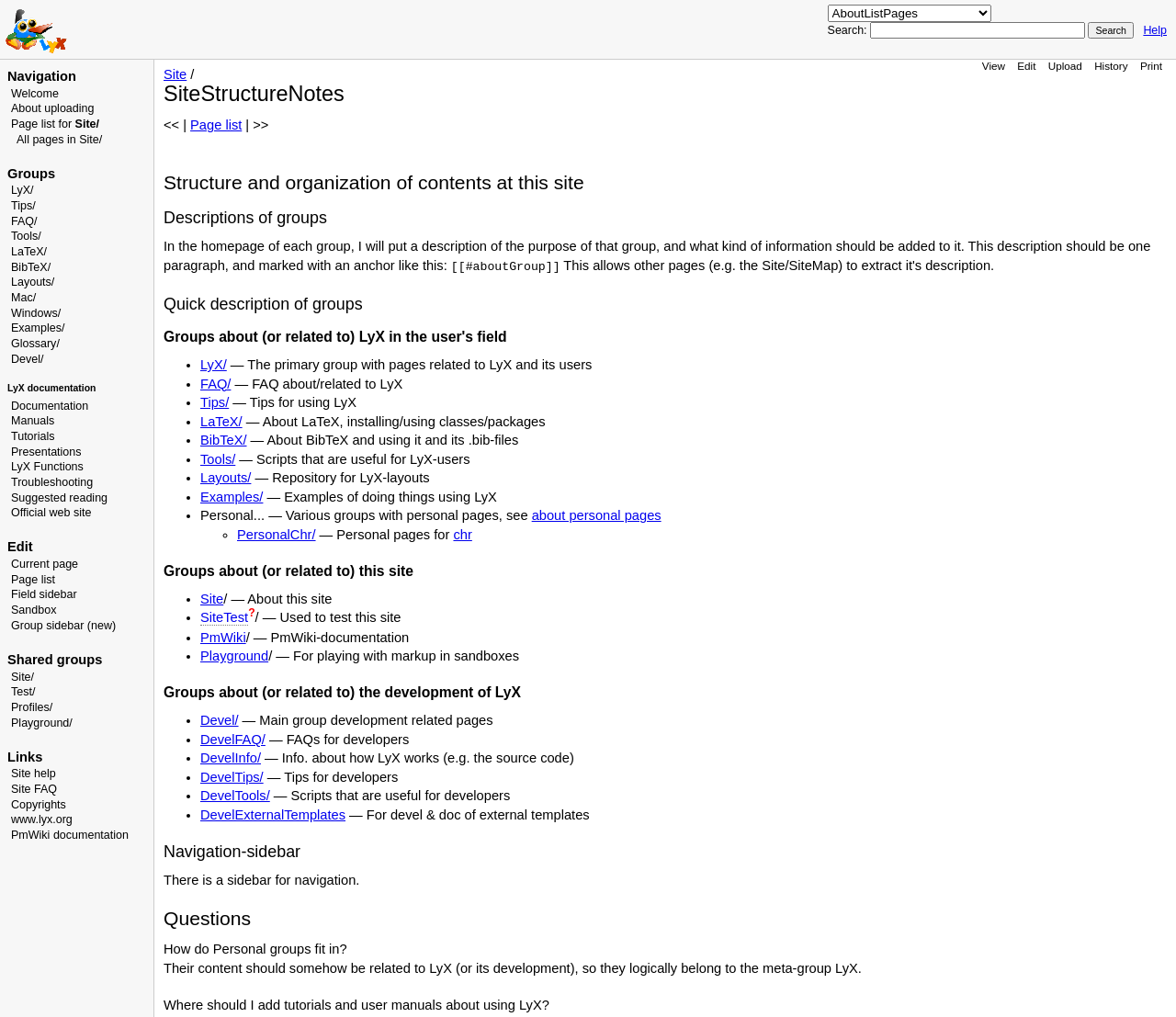Illustrate the webpage with a detailed description.

The webpage is a wiki page titled "LyX wiki | Site / SiteStructureNotes". At the top left, there is a link to "LyX wiki" accompanied by an image. On the top right, there is a search bar with a combobox, a text box, and a "Search" button. 

Below the search bar, there are several links, including "Help", "Navigation", "Welcome", and many others, which are organized into groups. These links are arranged in a vertical column, with some of them having sub-links. 

On the left side of the page, there is a section with headings and paragraphs of text. The headings include "SiteStructureNotes", "Structure and organization of contents at this site", "Descriptions of groups", and "Quick description of groups". The paragraphs provide information about the organization of the site and the purpose of different groups.

In the "Quick description of groups" section, there is a list of groups related to LyX, including "LyX/", "FAQ/", and "Tips/". Each group is described in a brief sentence.